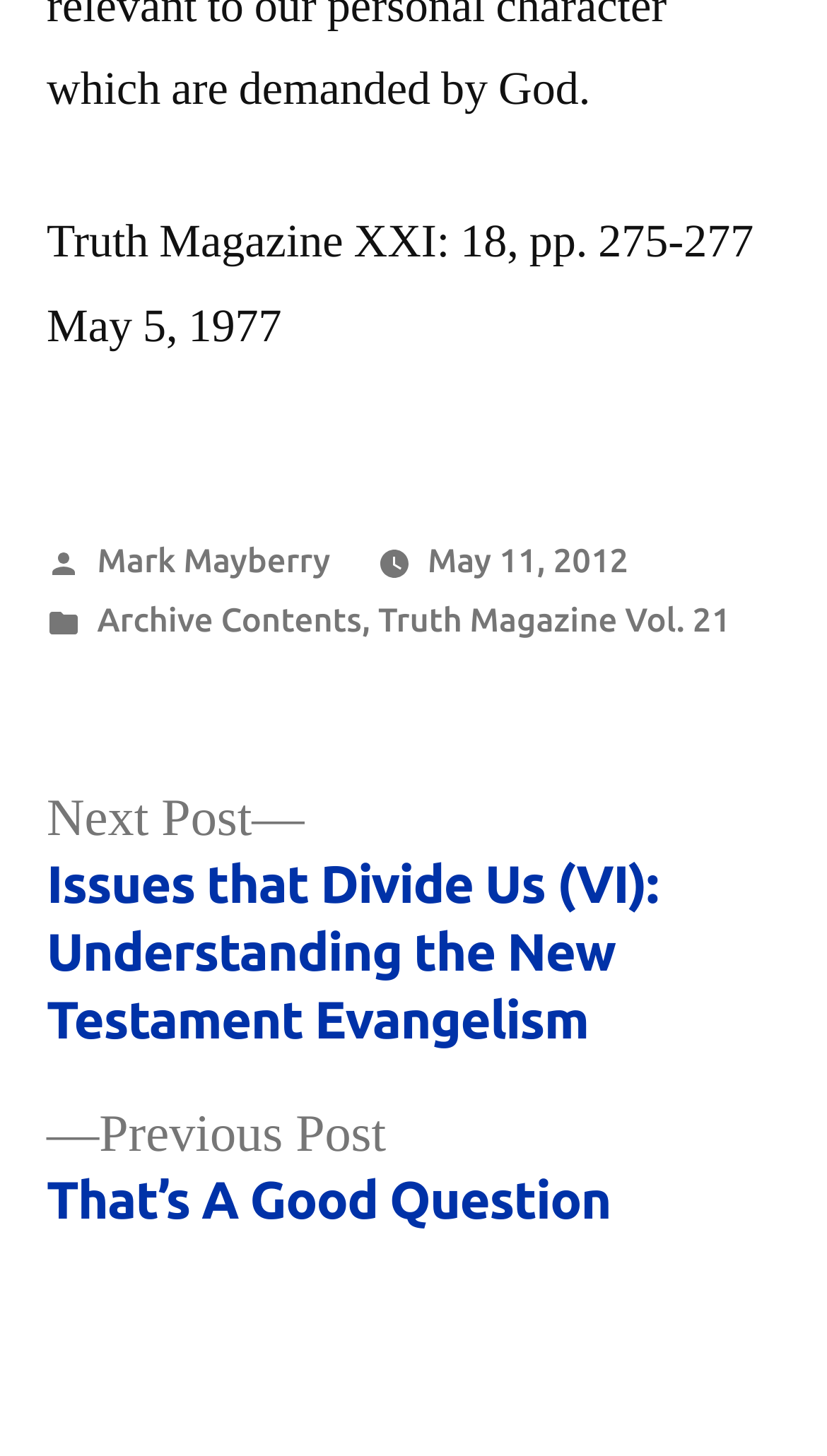Answer the question in a single word or phrase:
Who posted the article?

Mark Mayberry